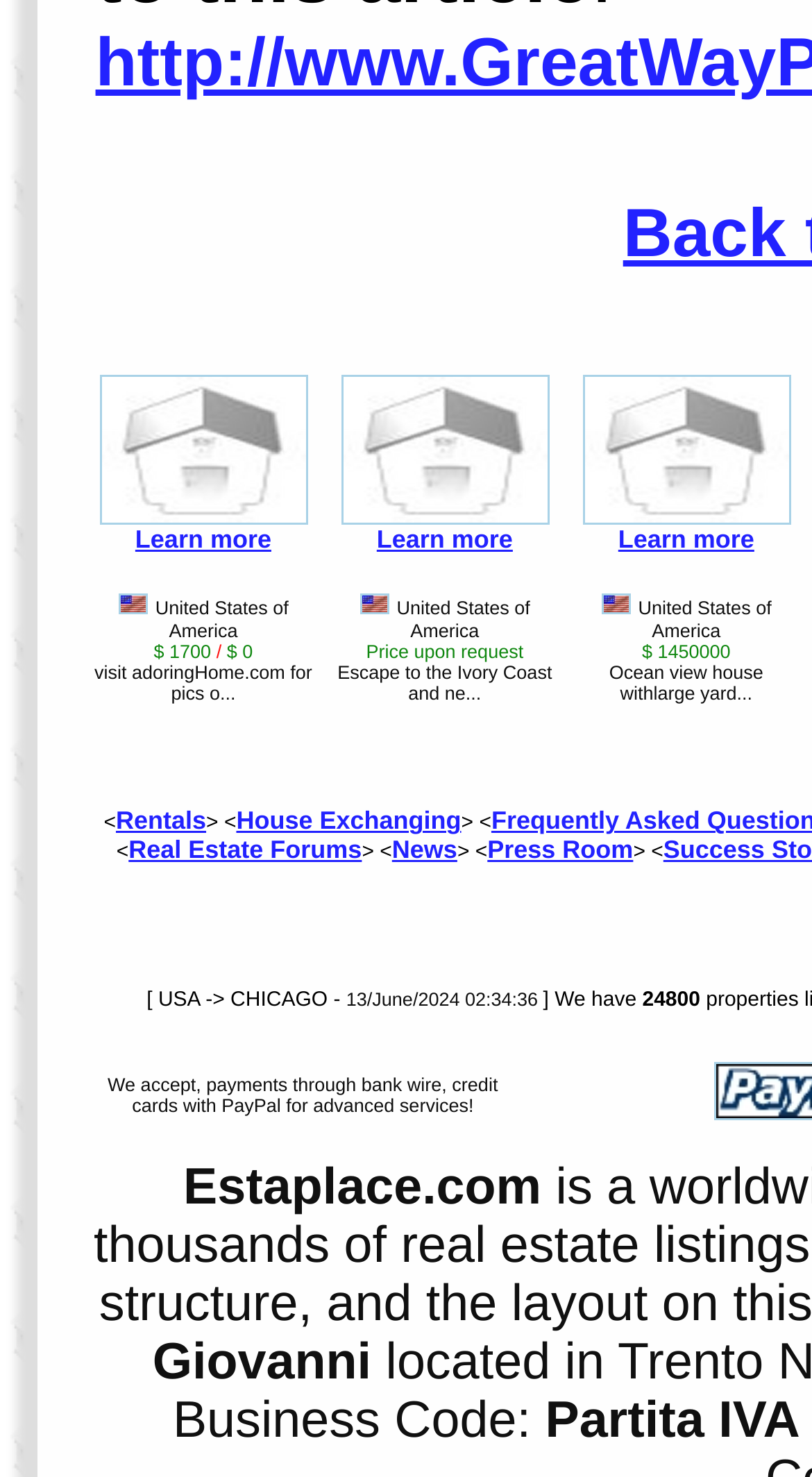Please identify the bounding box coordinates of the element's region that I should click in order to complete the following instruction: "Visit 'adoringHome.com' for more pictures". The bounding box coordinates consist of four float numbers between 0 and 1, i.e., [left, top, right, bottom].

[0.116, 0.449, 0.384, 0.477]